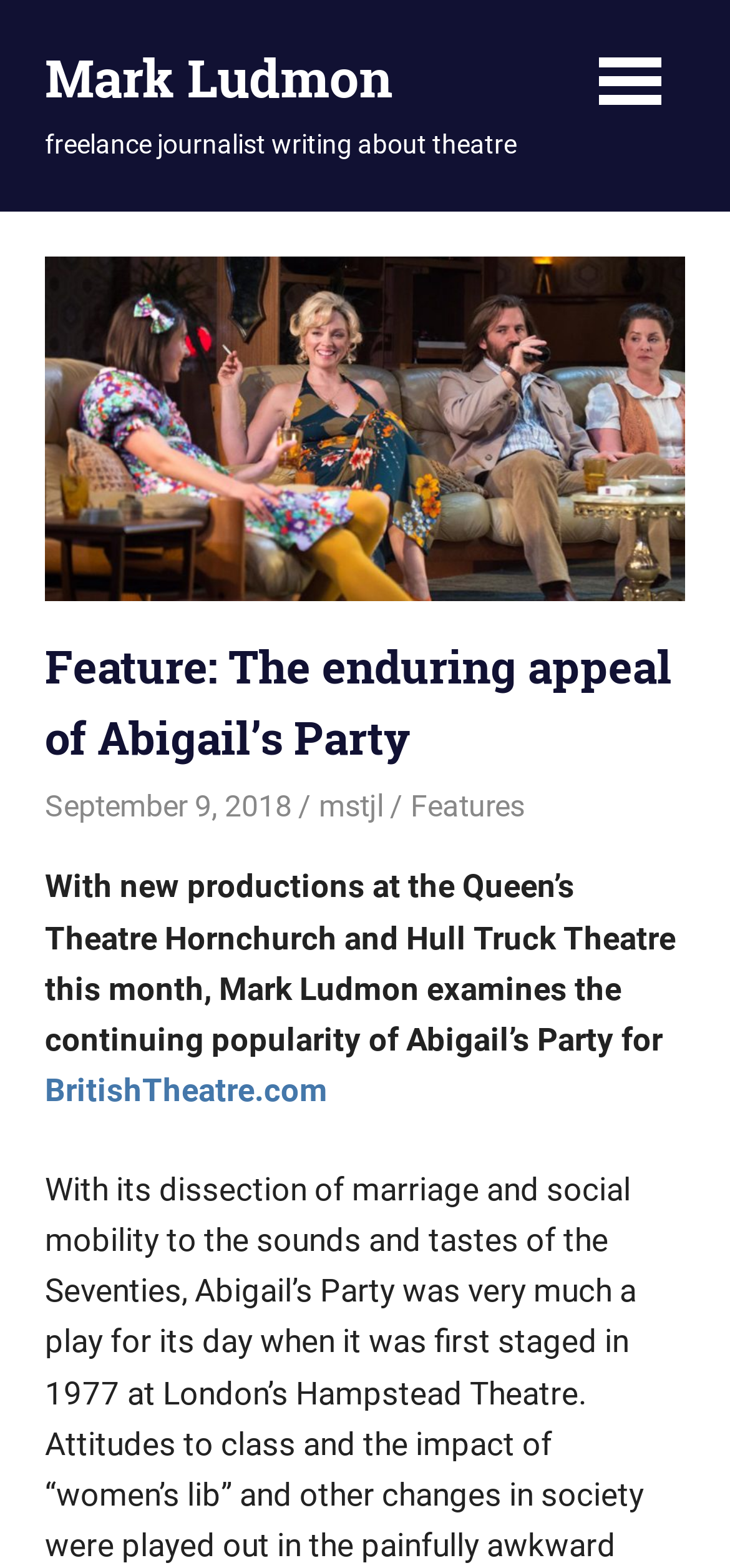Given the element description Mark Ludmon, predict the bounding box coordinates for the UI element in the webpage screenshot. The format should be (top-left x, top-left y, bottom-right x, bottom-right y), and the values should be between 0 and 1.

[0.062, 0.027, 0.538, 0.072]